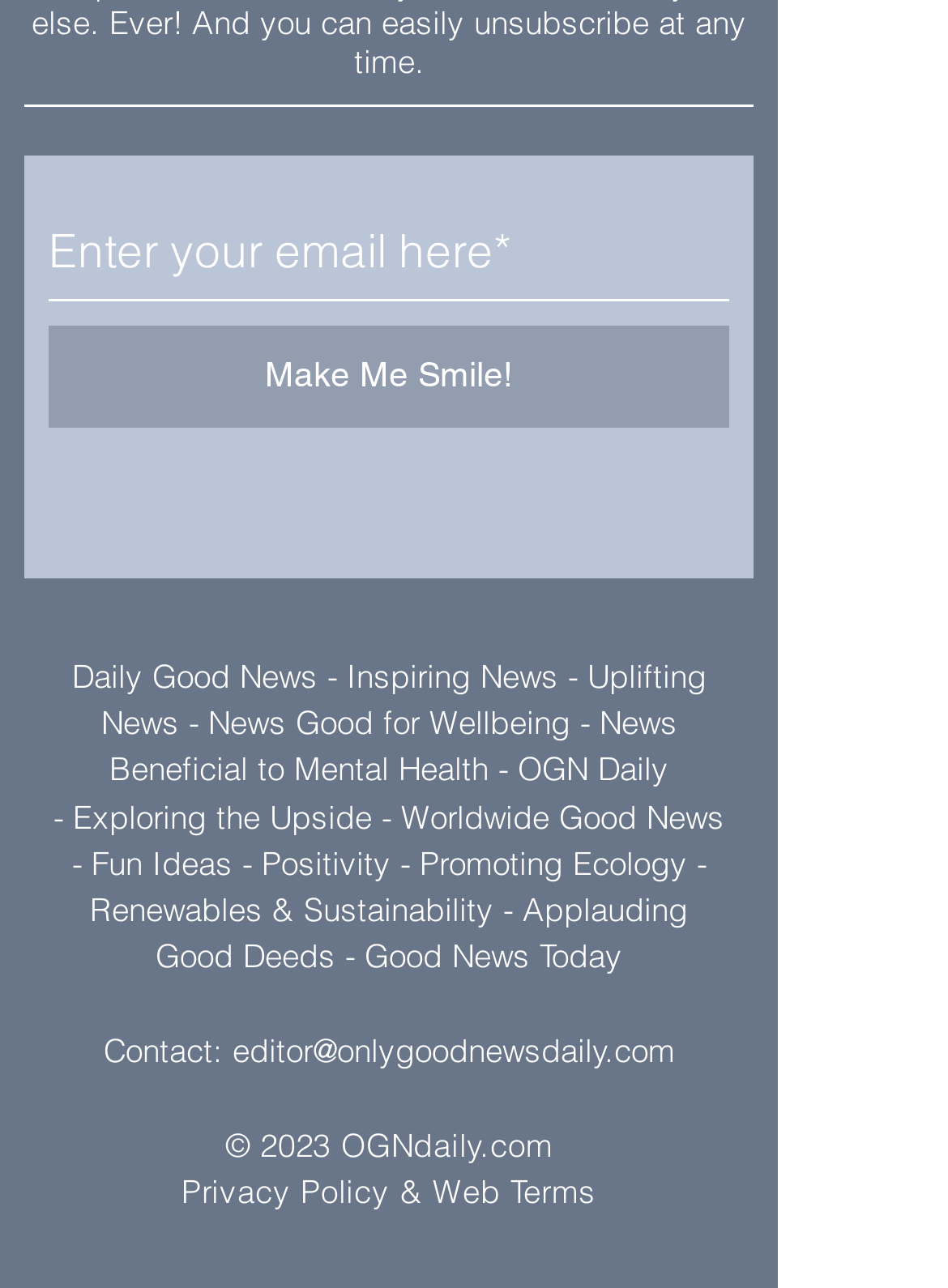Kindly determine the bounding box coordinates of the area that needs to be clicked to fulfill this instruction: "Visit Daily Good News".

[0.076, 0.51, 0.335, 0.54]